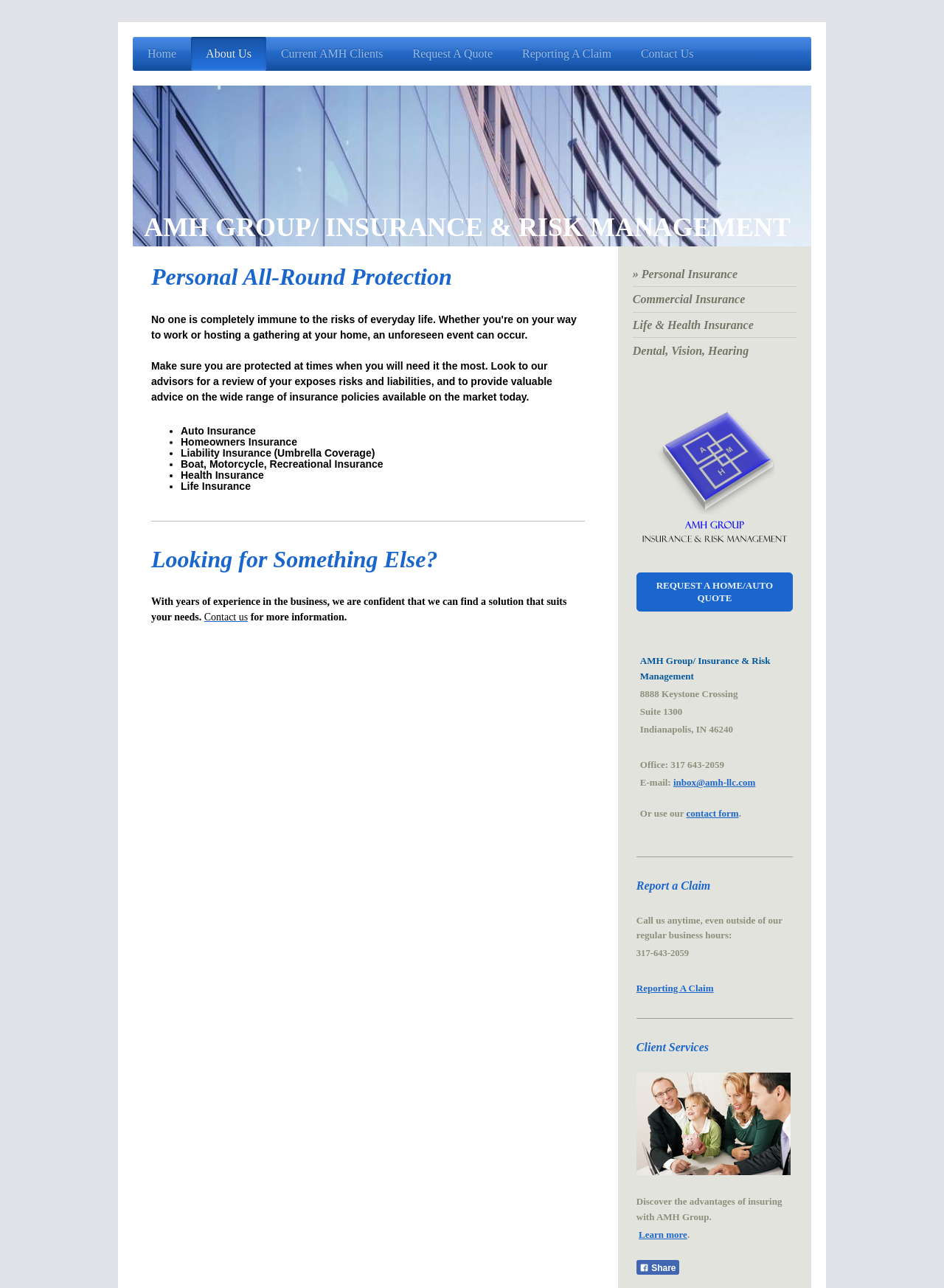Please determine the heading text of this webpage.

Personal All-Round Protection